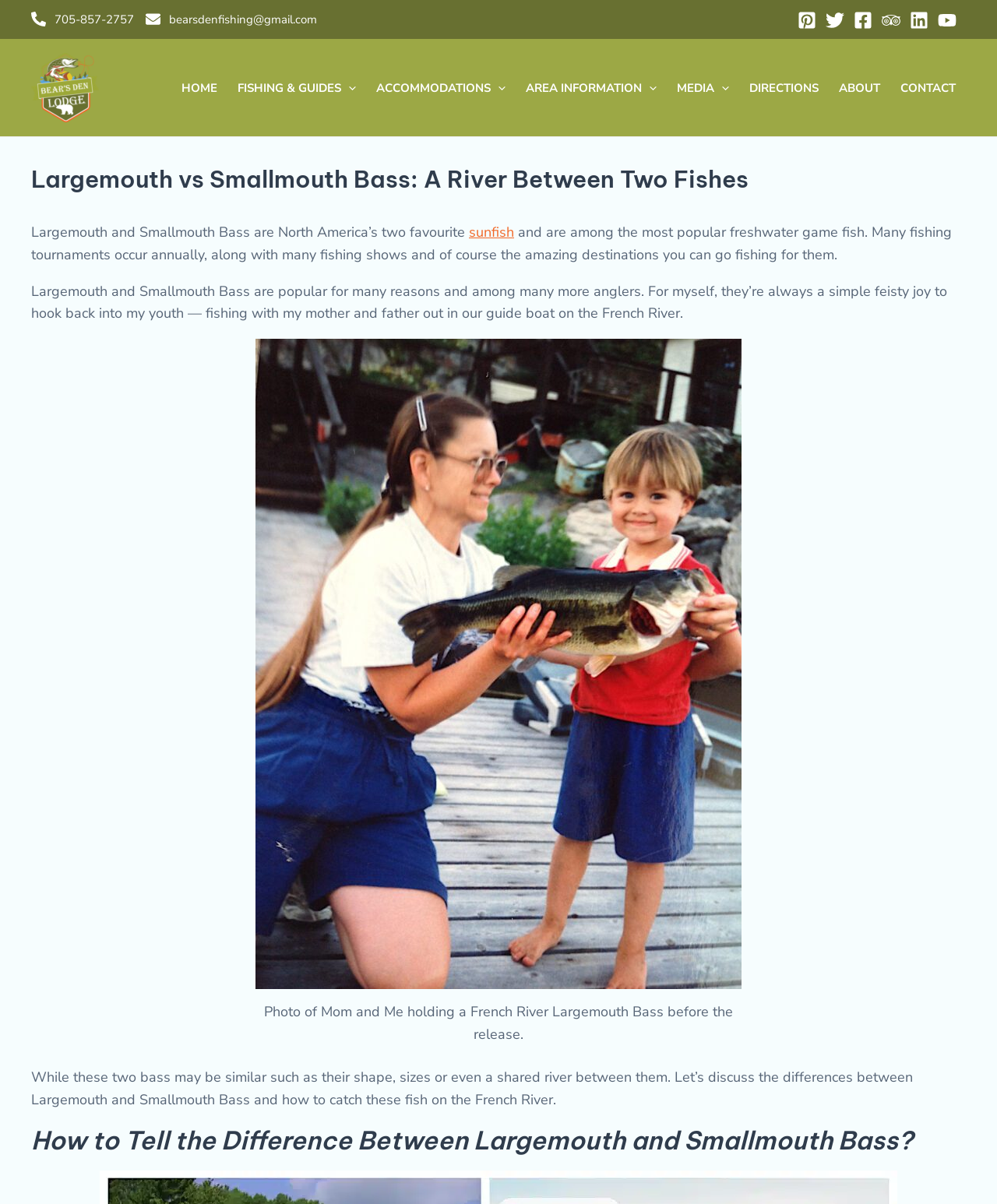Using the image as a reference, answer the following question in as much detail as possible:
What is the purpose of the webpage?

The webpage aims to educate readers on the differences between Largemouth and Smallmouth Bass, providing information on how to tell them apart and potentially how to catch them.